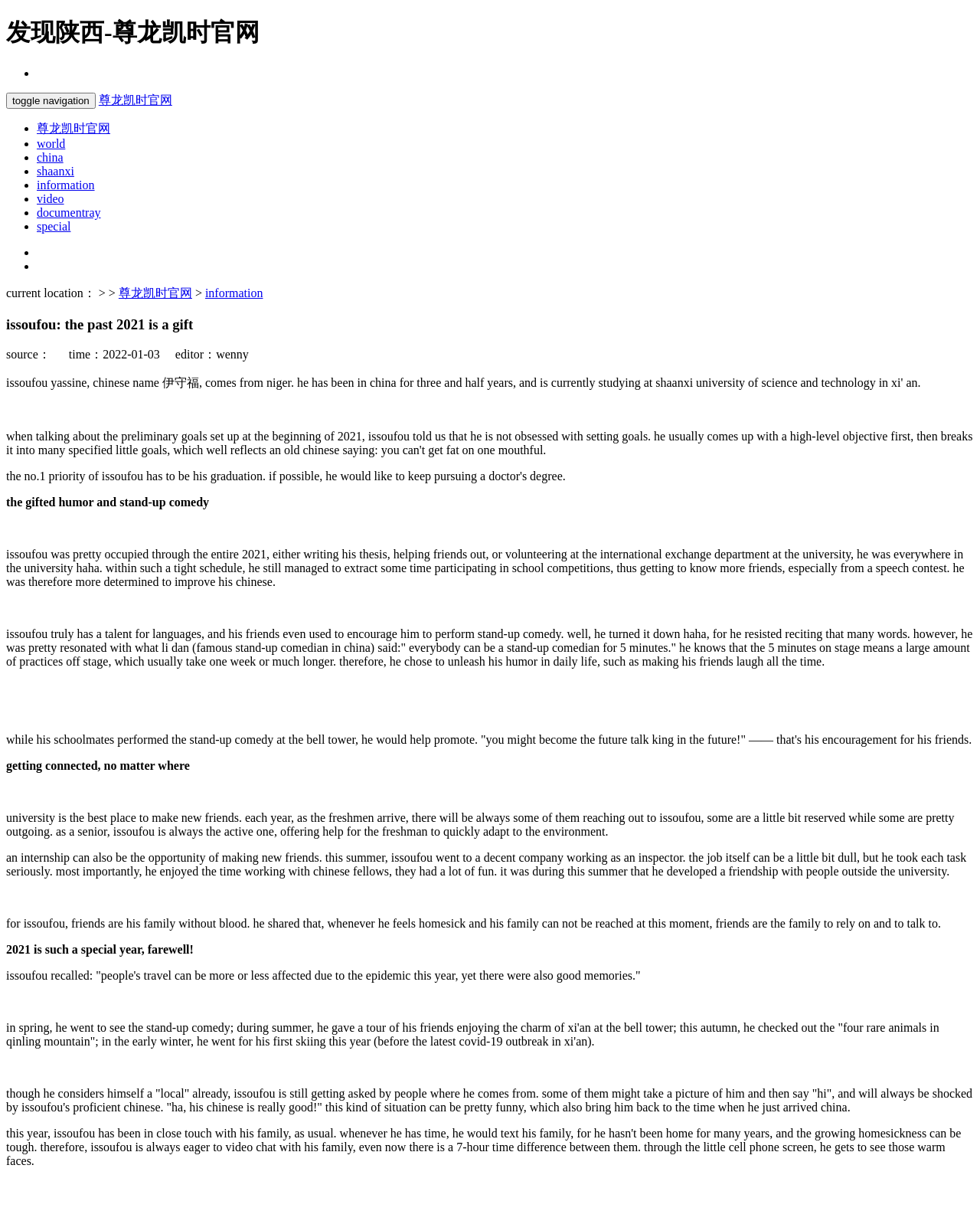What is the last event mentioned in the article?
Observe the image and answer the question with a one-word or short phrase response.

skiing